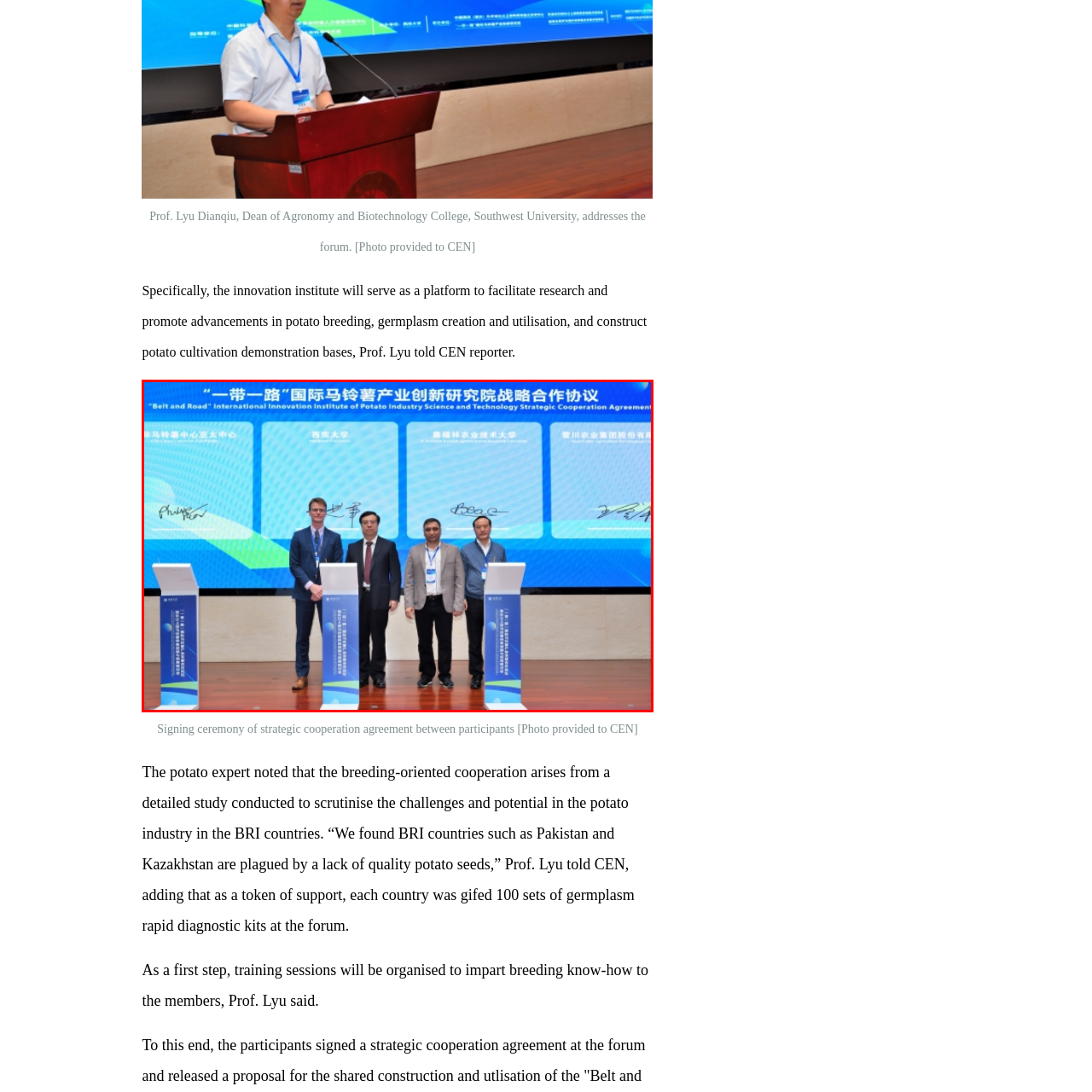What is the color of the graphics in the backdrop? Study the image bordered by the red bounding box and answer briefly using a single word or a phrase.

Vibrant blue